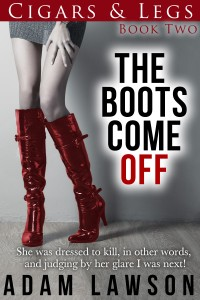Detail all significant aspects of the image you see.

The image showcases the cover for "The Boots Come Off," the second book in the Cigars & Legs series by Adam Lawson. The design features a striking visual of a woman’s legs adorned with bold, eye-catching red knee-high boots, set against a muted background that emphasizes her commanding presence. The title is prominently displayed in large, dramatic typeface, clearly stating "THE BOOTS COME OFF" and drawing the viewer's attention. Below, in smaller font, the tagline reads, “She was dressed to kill, in other words, and judging by her glare I was next!” This phrase hints at the suspense and intrigue woven throughout the narrative. The book is noted as the second installment in the series, inviting readers to dive deeper into the thrilling adventures of the characters.